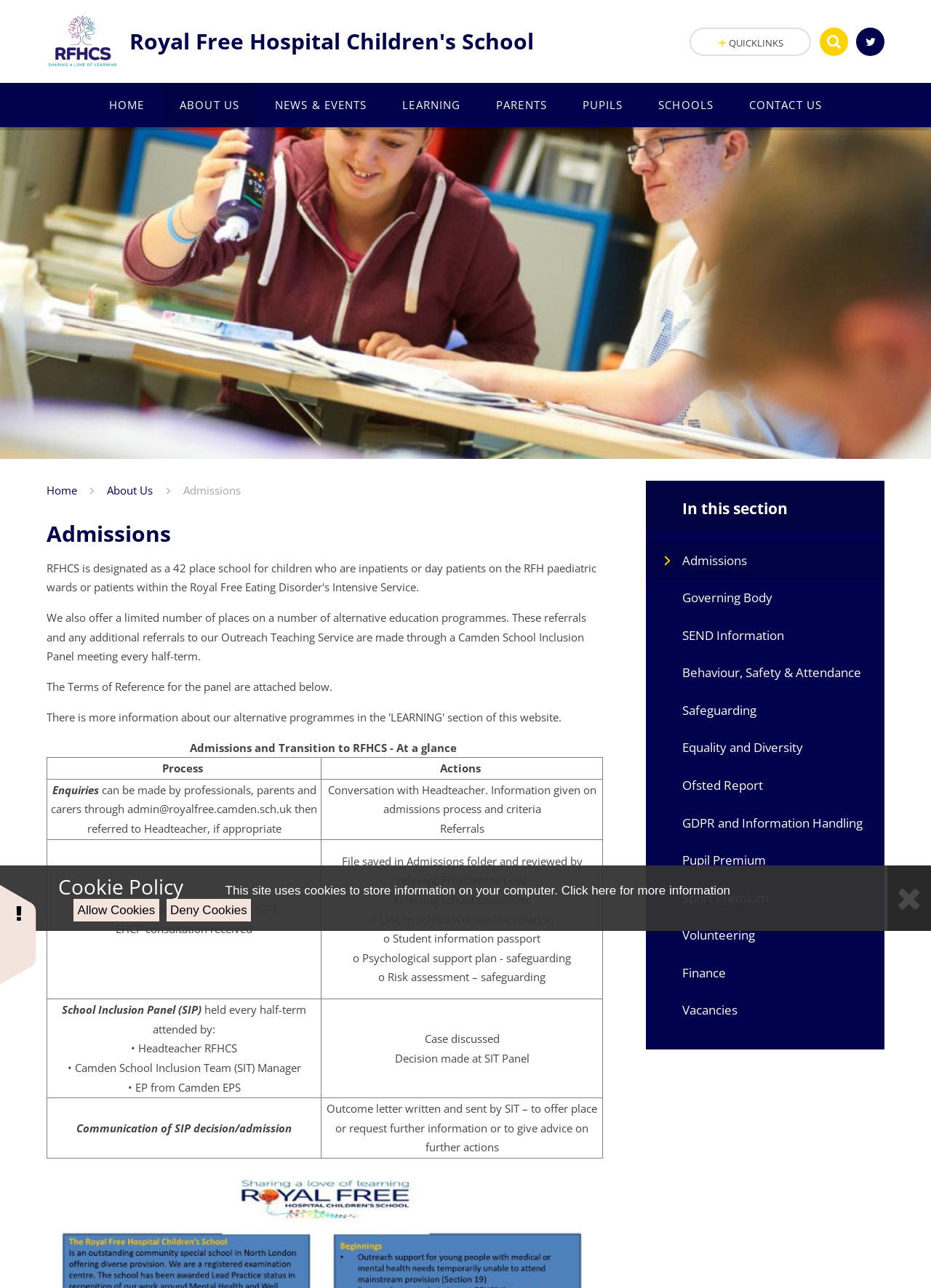Use a single word or phrase to answer the question: 
What is the function of the 'Search' textbox?

To search the website